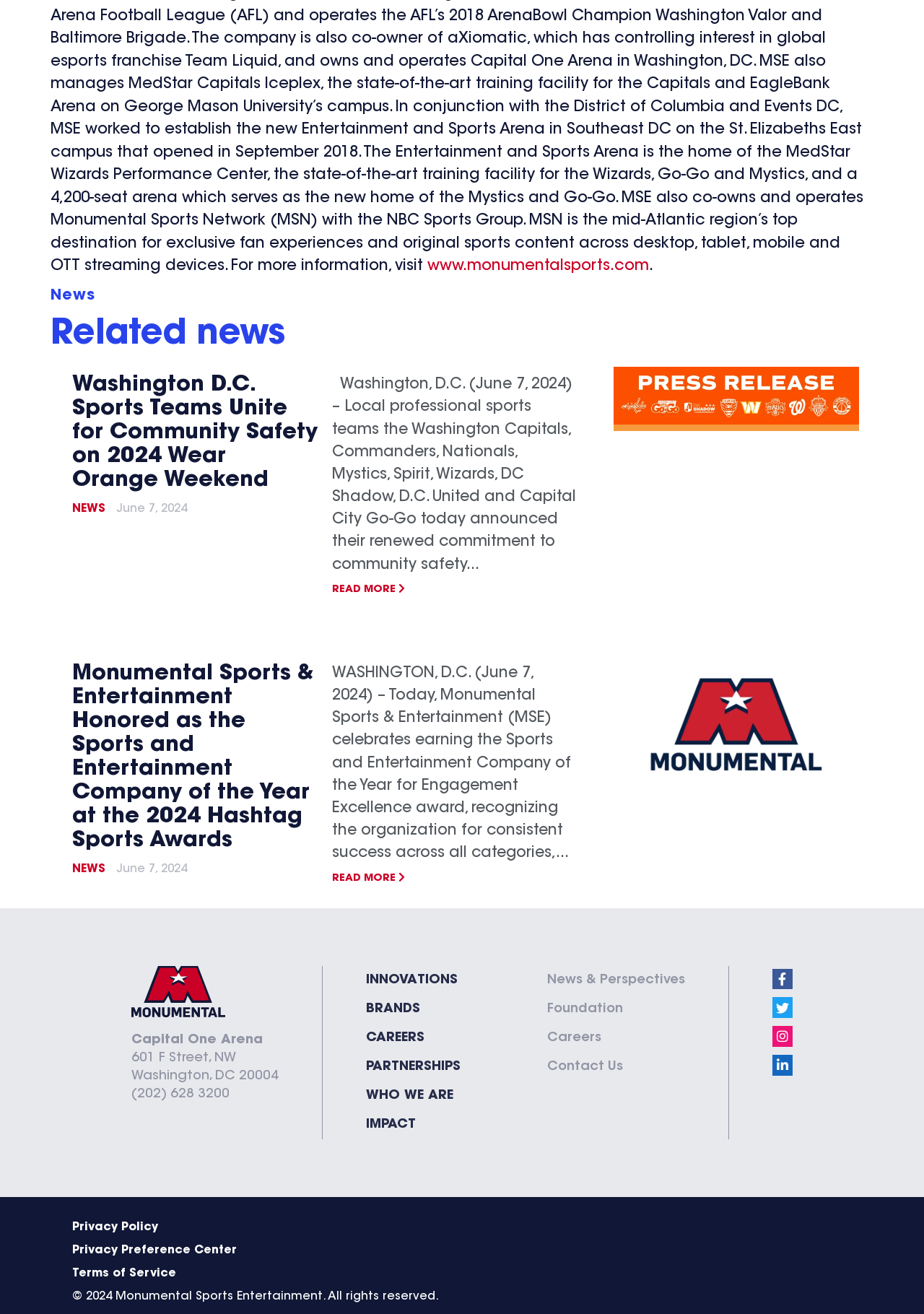Identify the bounding box coordinates for the region of the element that should be clicked to carry out the instruction: "Check the address of Capital One Arena". The bounding box coordinates should be four float numbers between 0 and 1, i.e., [left, top, right, bottom].

[0.142, 0.787, 0.284, 0.797]